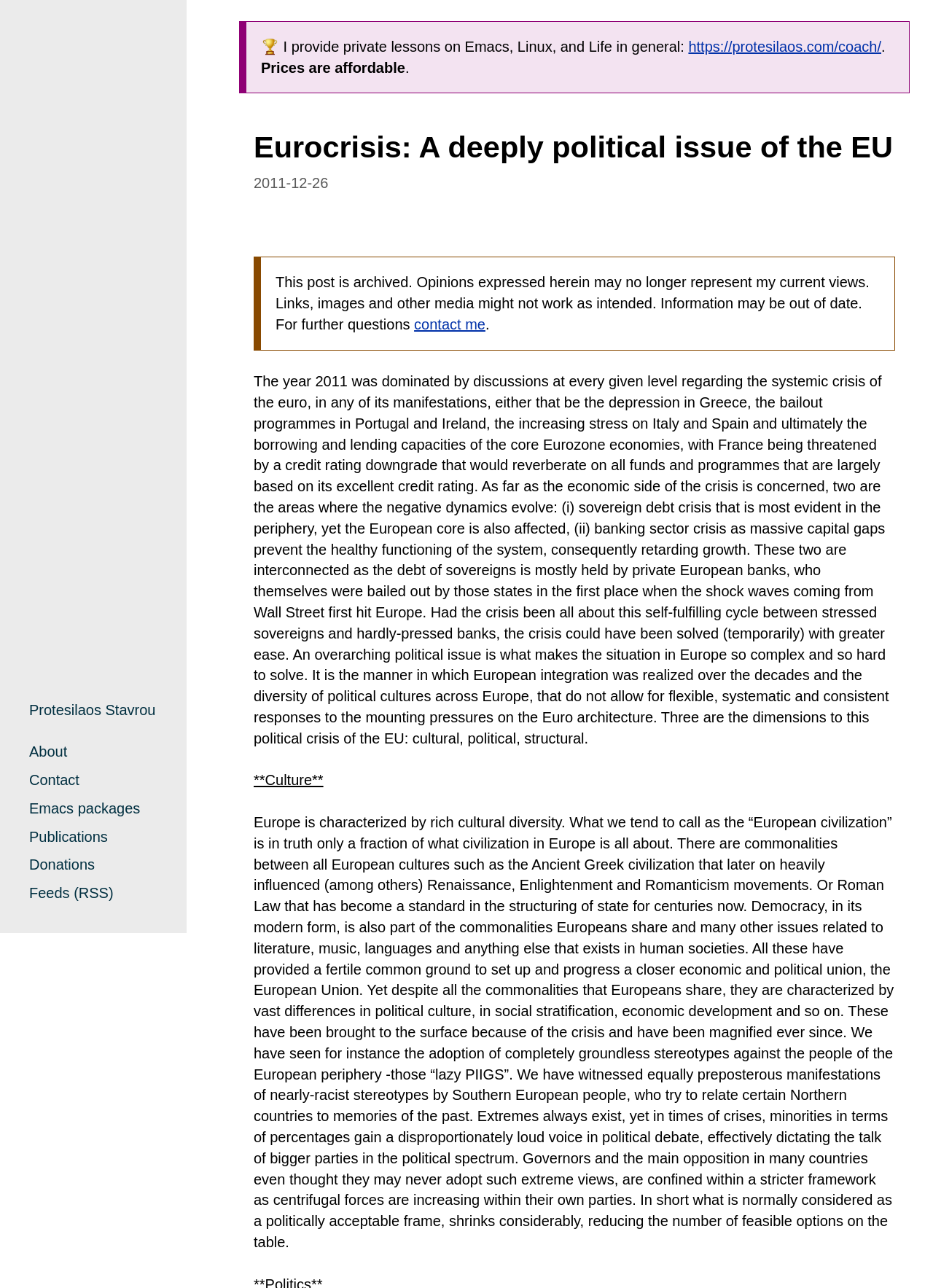Please give the bounding box coordinates of the area that should be clicked to fulfill the following instruction: "Contact the author". The coordinates should be in the format of four float numbers from 0 to 1, i.e., [left, top, right, bottom].

[0.444, 0.245, 0.52, 0.258]